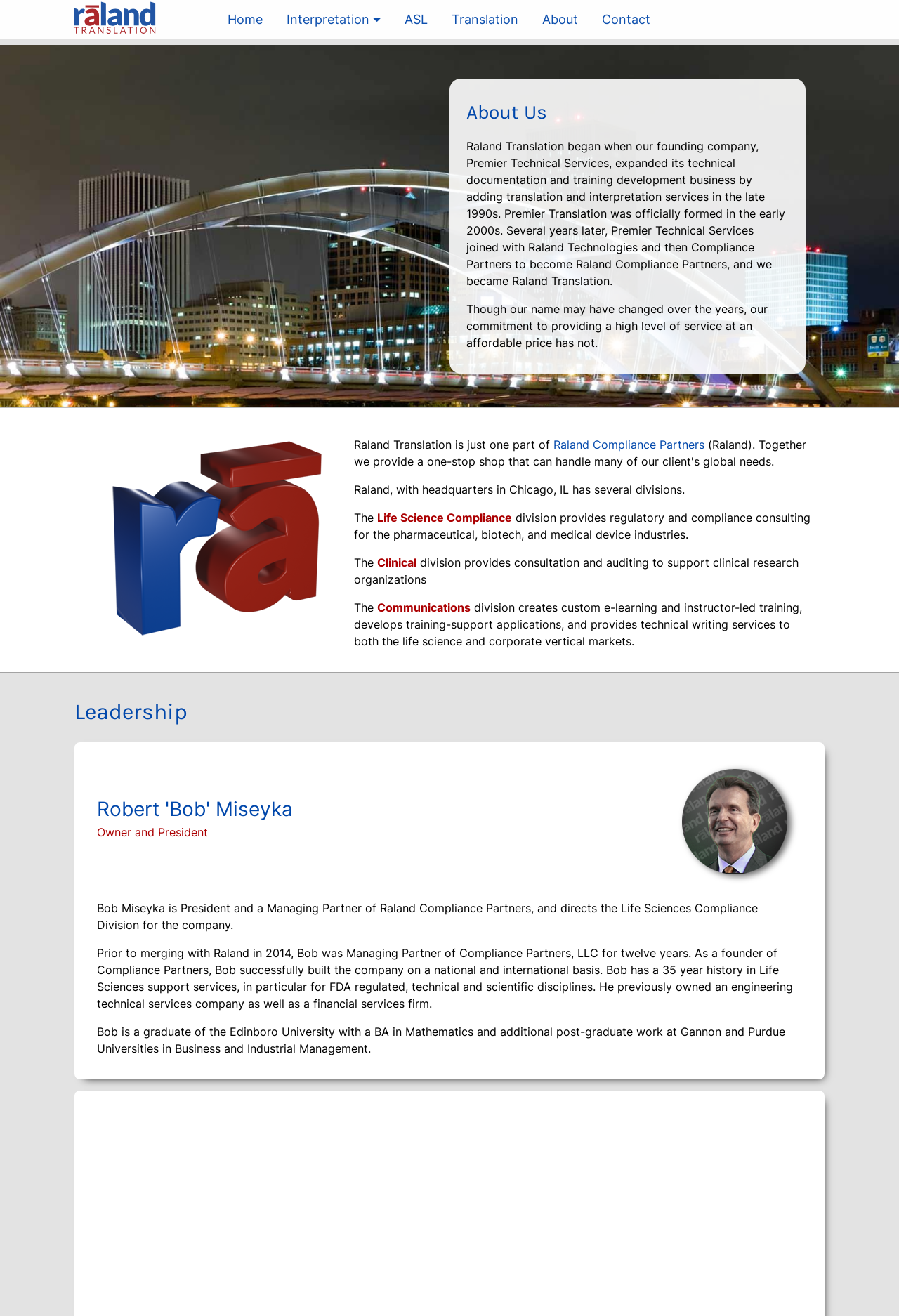Bounding box coordinates must be specified in the format (top-left x, top-left y, bottom-right x, bottom-right y). All values should be floating point numbers between 0 and 1. What are the bounding box coordinates of the UI element described as: Communications

[0.419, 0.456, 0.523, 0.467]